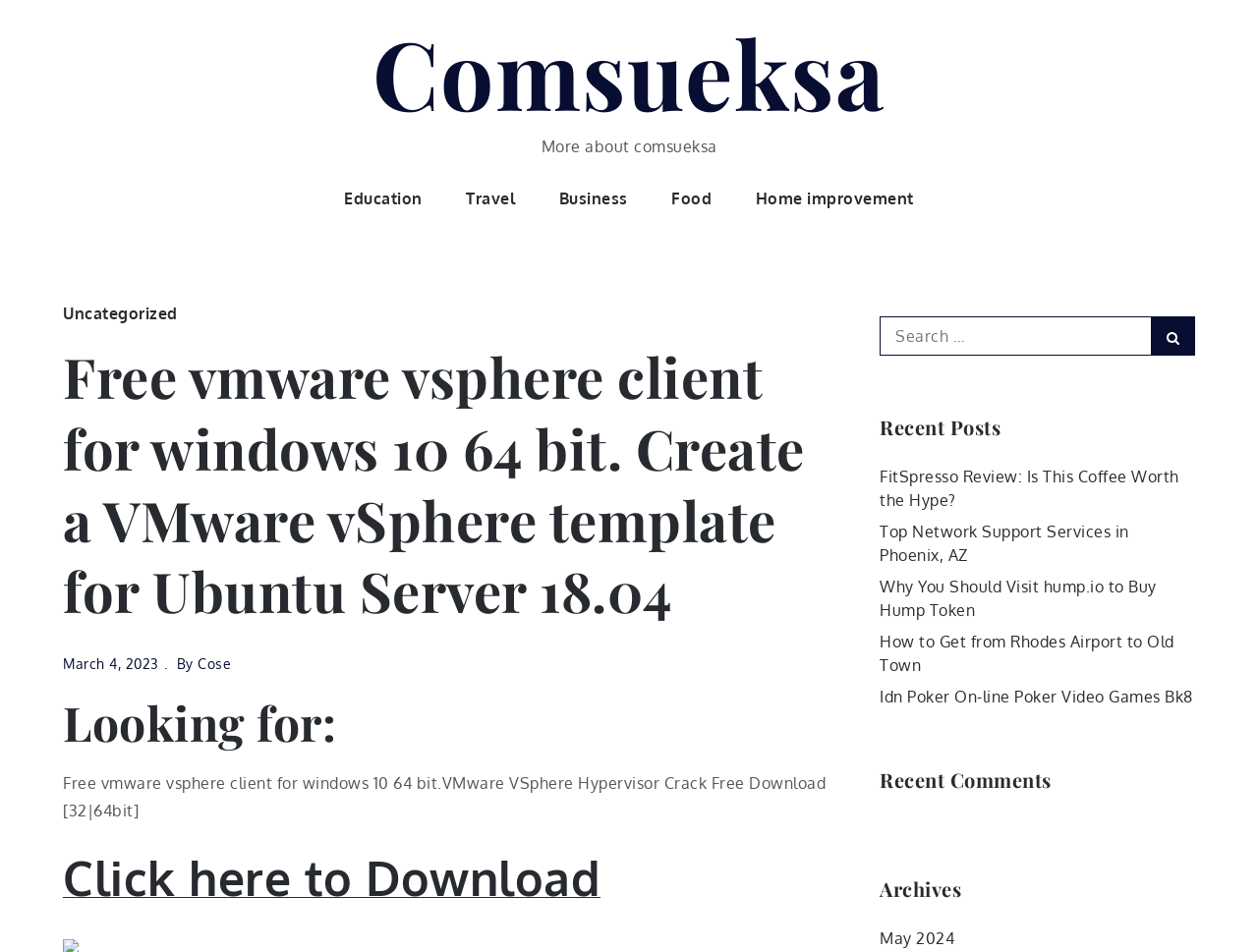Using the element description provided, determine the bounding box coordinates in the format (top-left x, top-left y, bottom-right x, bottom-right y). Ensure that all values are floating point numbers between 0 and 1. Element description: Click here to Download

[0.05, 0.925, 0.477, 0.946]